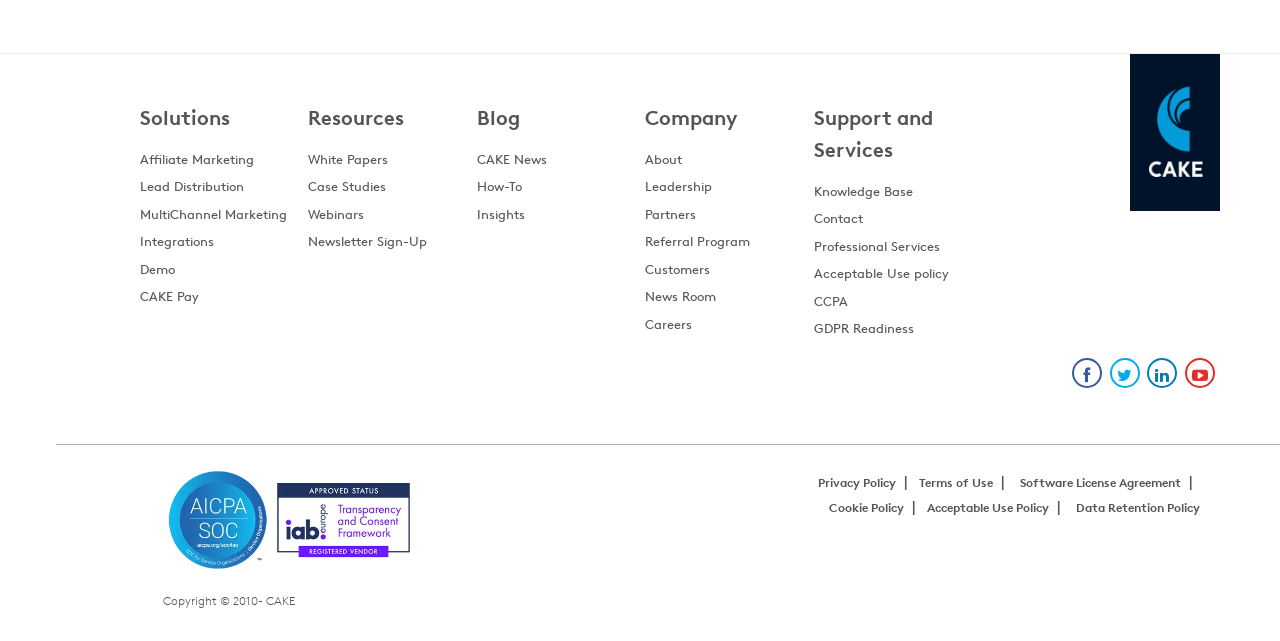Please provide a comprehensive response to the question based on the details in the image: How many main categories are there in the top navigation menu?

I counted the main categories in the top navigation menu, which are Solutions, Resources, Blog, Company, Support and Services, and found that there are 6 categories.